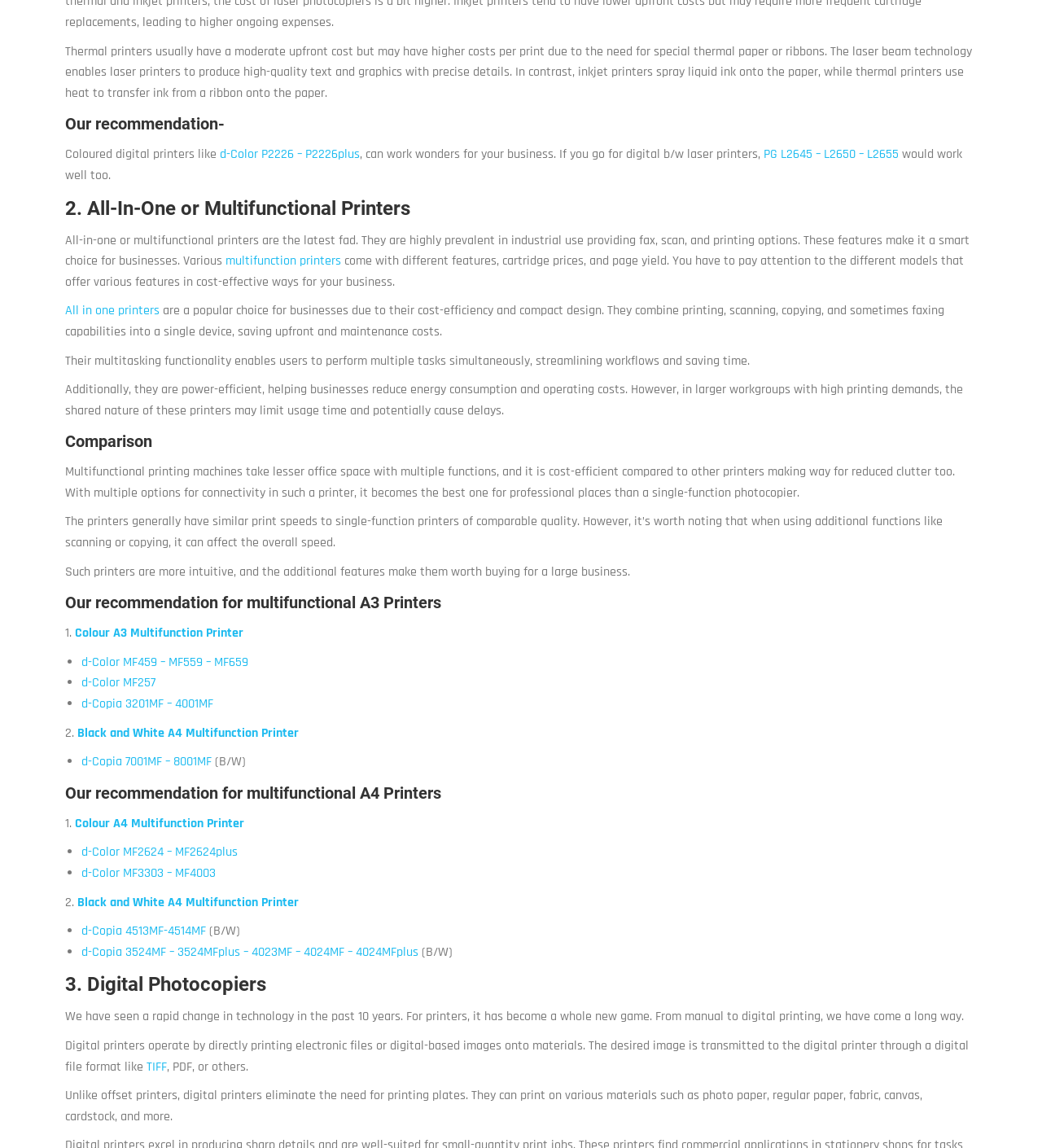What is the advantage of multifunctional printers?
Please provide a comprehensive answer based on the information in the image.

The text states that multifunctional printers are a popular choice for businesses due to their cost-efficiency and compact design, which combines printing, scanning, copying, and sometimes faxing capabilities into a single device, saving upfront and maintenance costs.